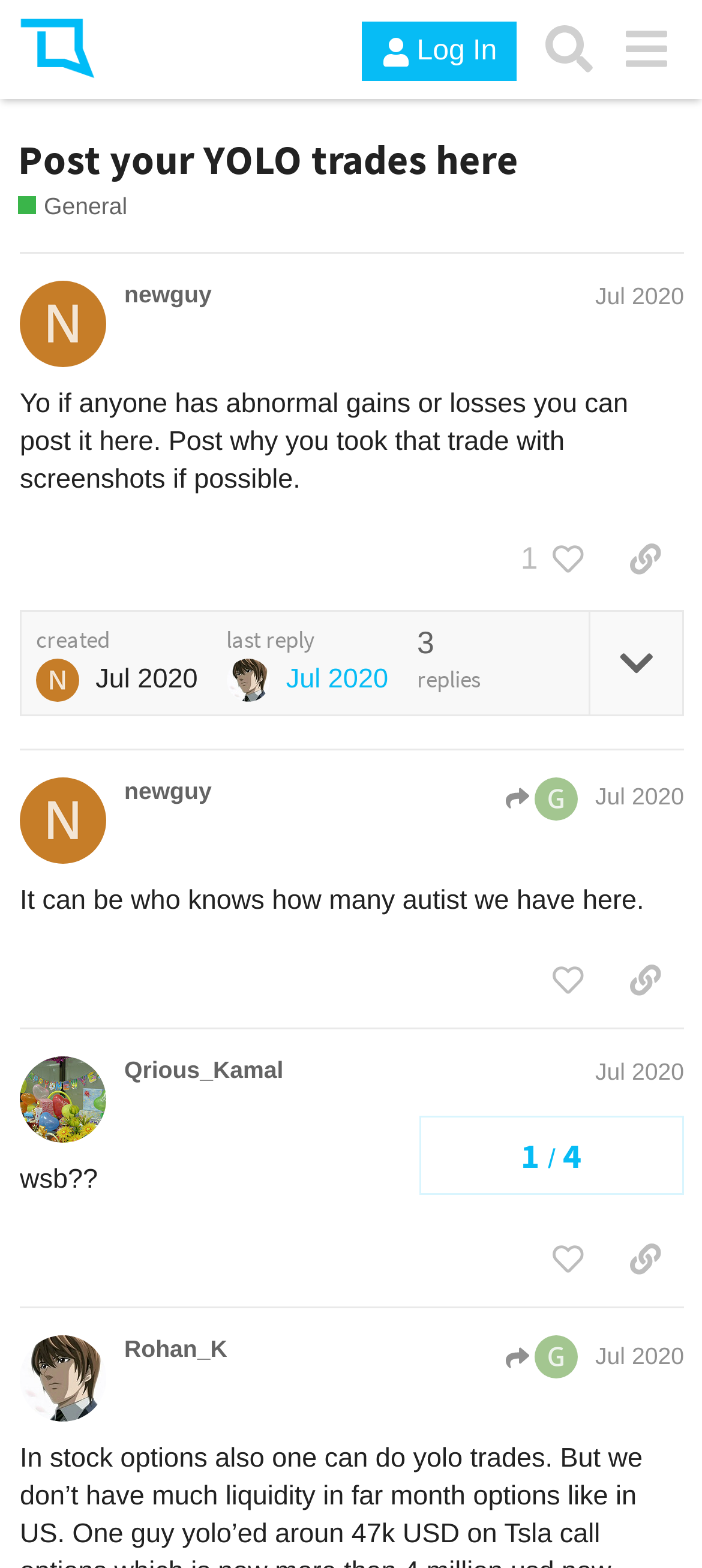Identify the bounding box coordinates of the element to click to follow this instruction: 'Search'. Ensure the coordinates are four float values between 0 and 1, provided as [left, top, right, bottom].

[0.755, 0.007, 0.865, 0.056]